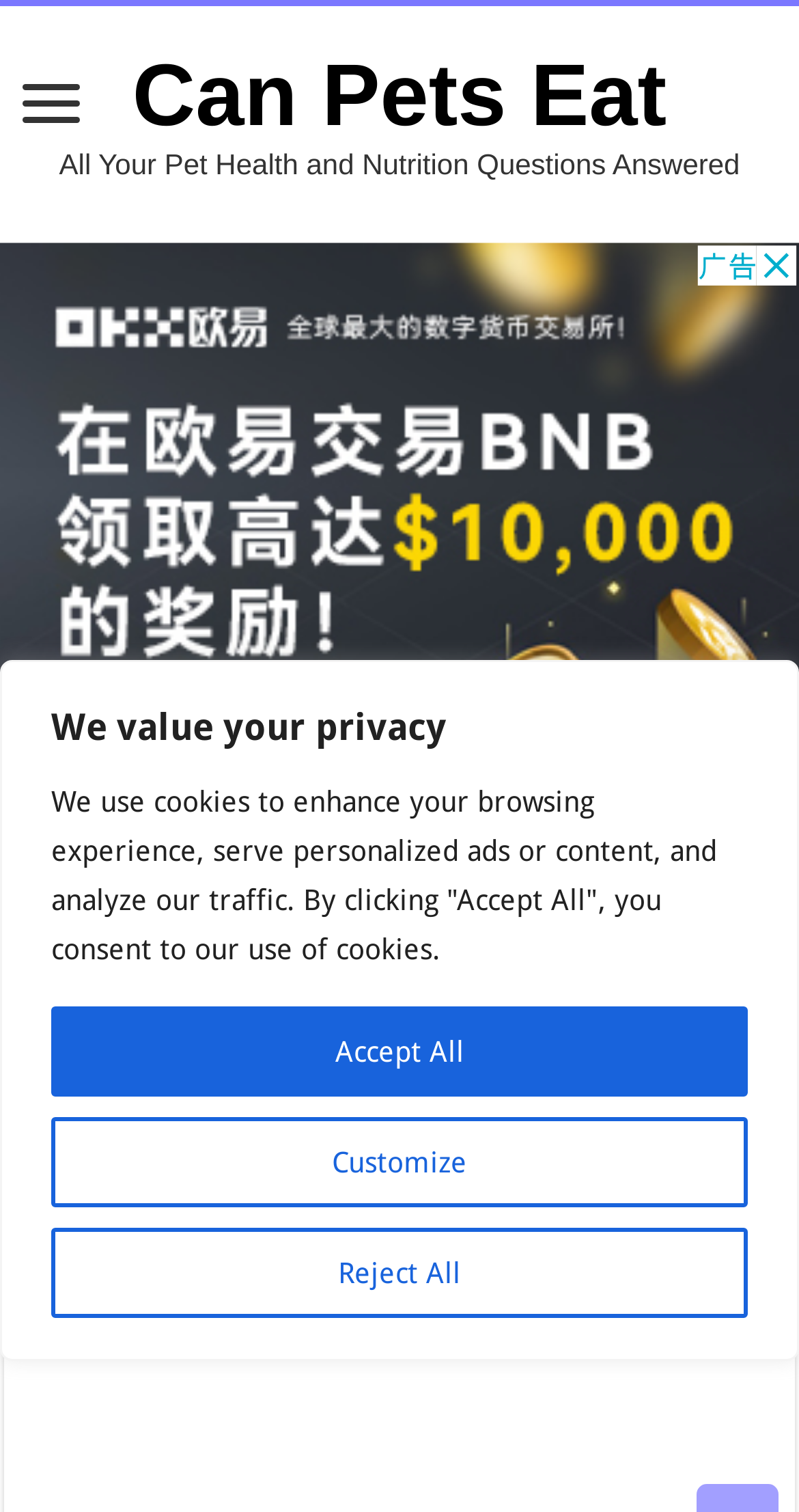Please provide a comprehensive response to the question below by analyzing the image: 
How many buttons are present in the cookie consent section?

In the cookie consent section, I can see three buttons, namely 'Customize', 'Reject All', and 'Accept All', which are used to manage cookie preferences.